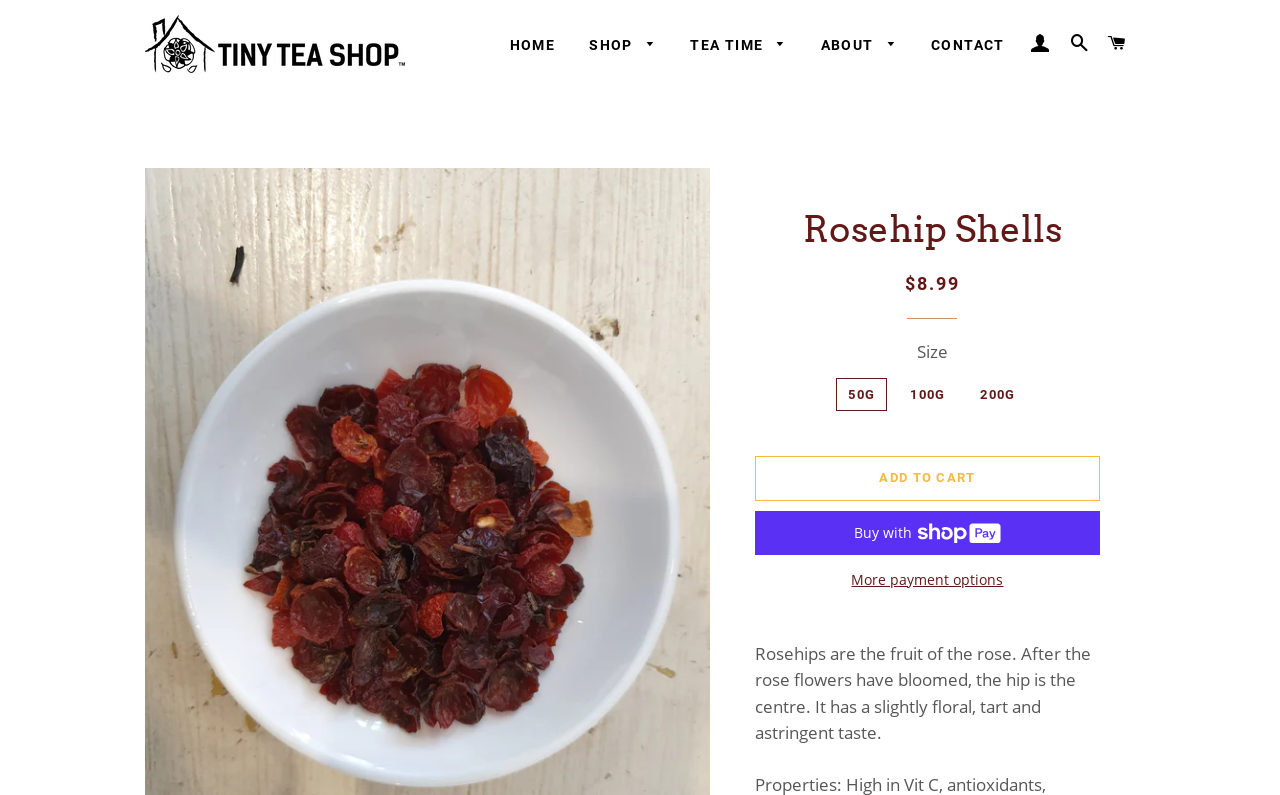What are the available sizes for the Rosehip Shells tea?
Using the information from the image, give a concise answer in one word or a short phrase.

50G, 100G, 200G